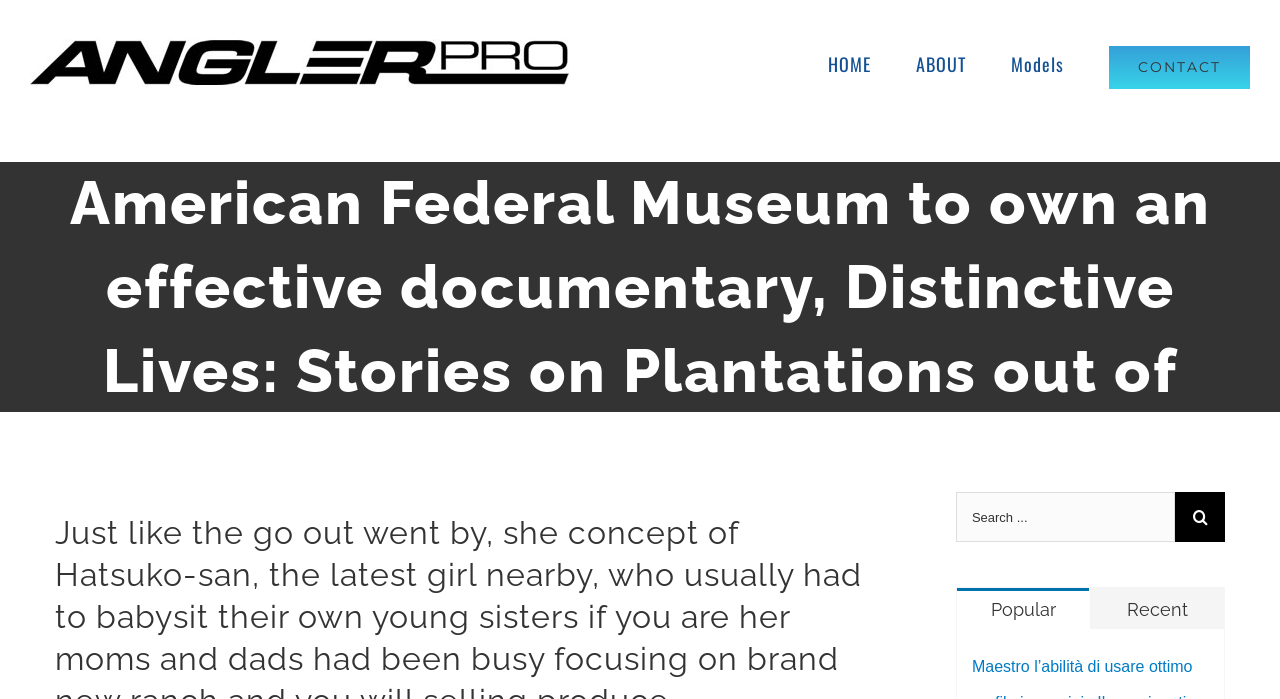What is the logo of the website?
Can you give a detailed and elaborate answer to the question?

The logo of the website is located at the top left corner of the webpage, and it is an image with the text 'Angler Pro Boats Logo'.